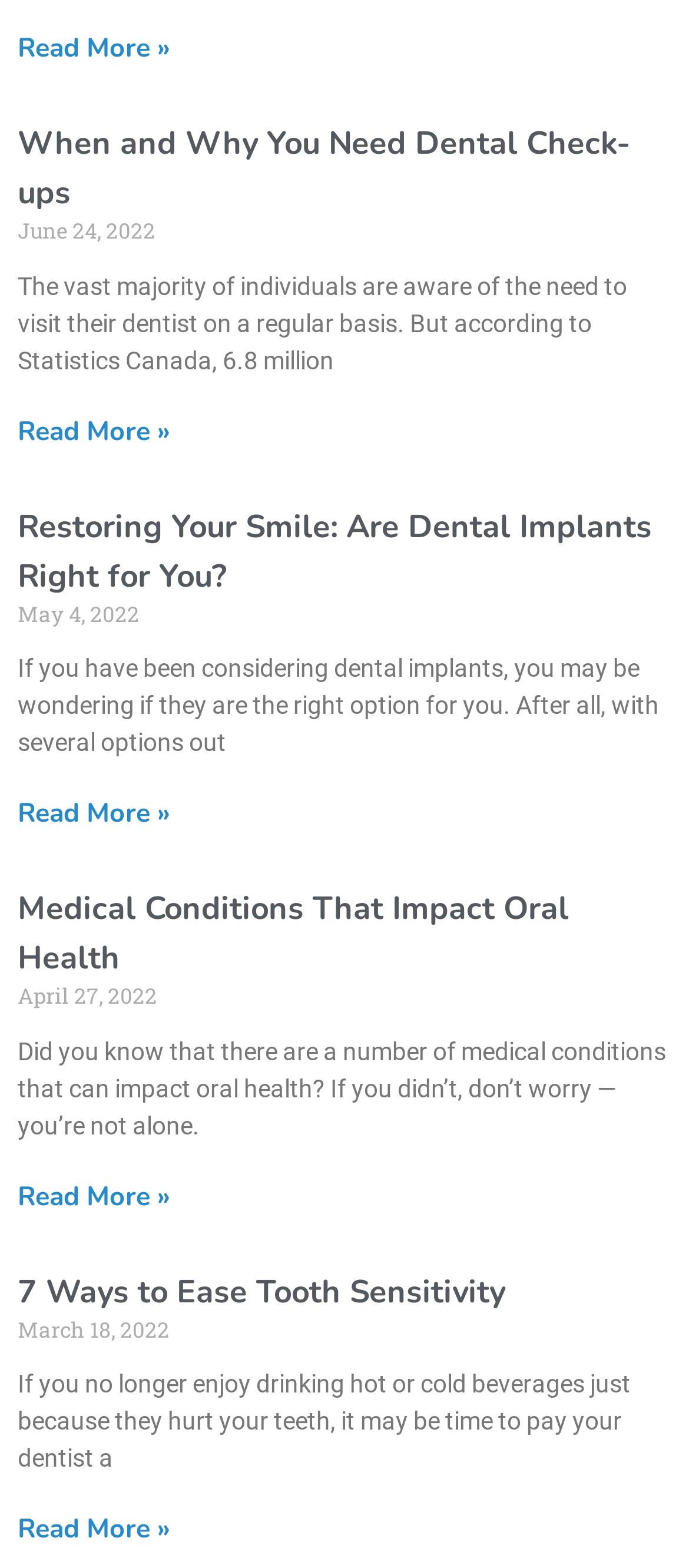How many articles are on this webpage?
Answer the question using a single word or phrase, according to the image.

5